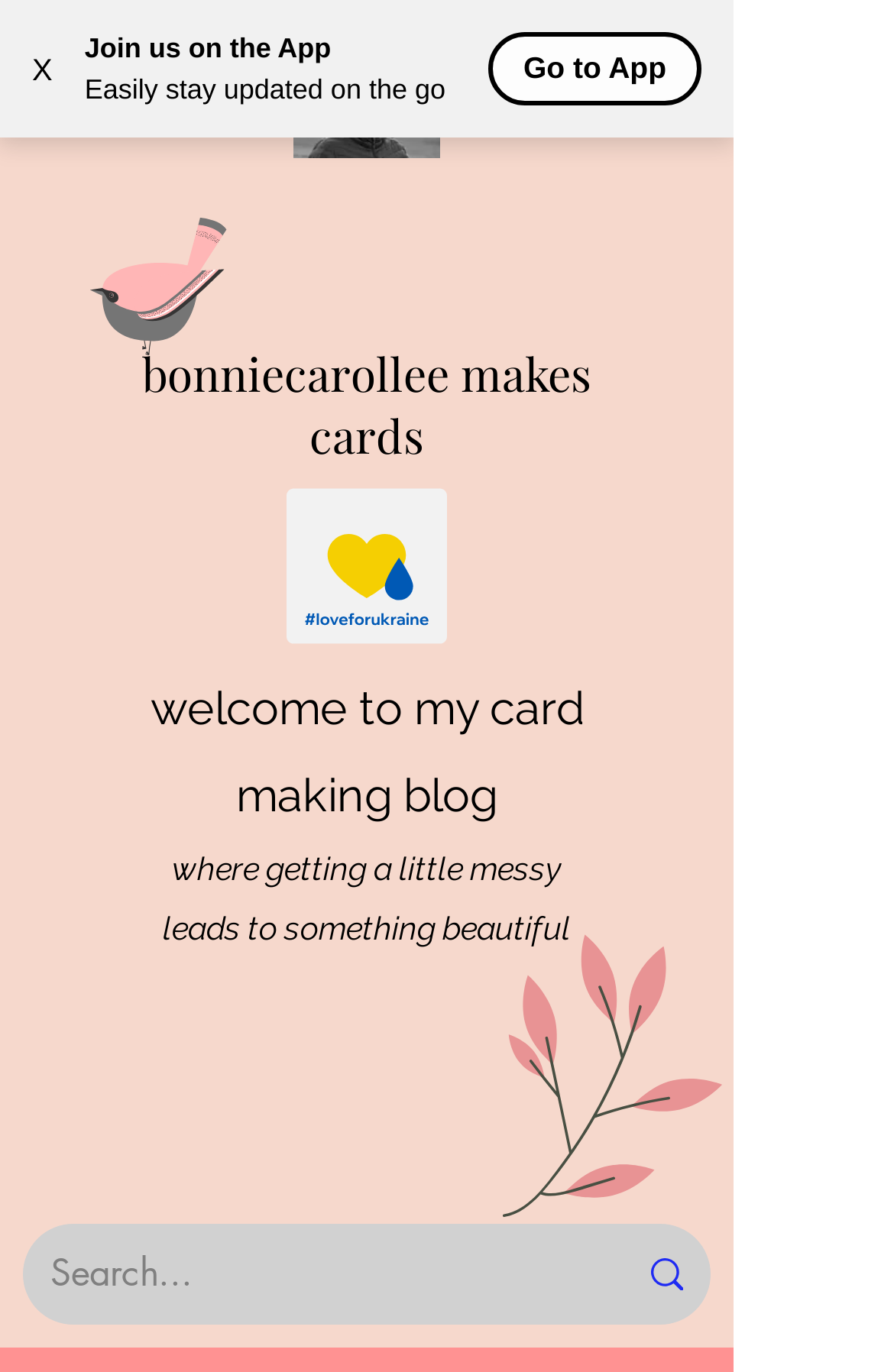Construct a thorough caption encompassing all aspects of the webpage.

This webpage appears to be a blog or personal website focused on card making and crafting. At the top left corner, there is a button with an "X" symbol, likely used to close a notification or popup. Next to it, there is a section promoting an app, with a static text "Join us on the App" and a call-to-action button "Go to App" on the right side.

Below this section, there is a large image taking up most of the width, showcasing a whimsical illustration of two mice, Amanda and Monica, with Amanda knitting. This image is likely the main feature of the webpage.

On the left side of the image, there is a link to a blog or website titled "bonniecarollee makes cards" with a brief description "welcome to my card making blog" and a tagline "where getting a little messy leads to something beautiful". This section appears to be a personal introduction or bio.

At the top right corner, there is a button to open a navigation menu. Below the image, there is another link with no text, and a generic element with a search function, which includes a search box and a small icon. The search box has a placeholder text "Search...".